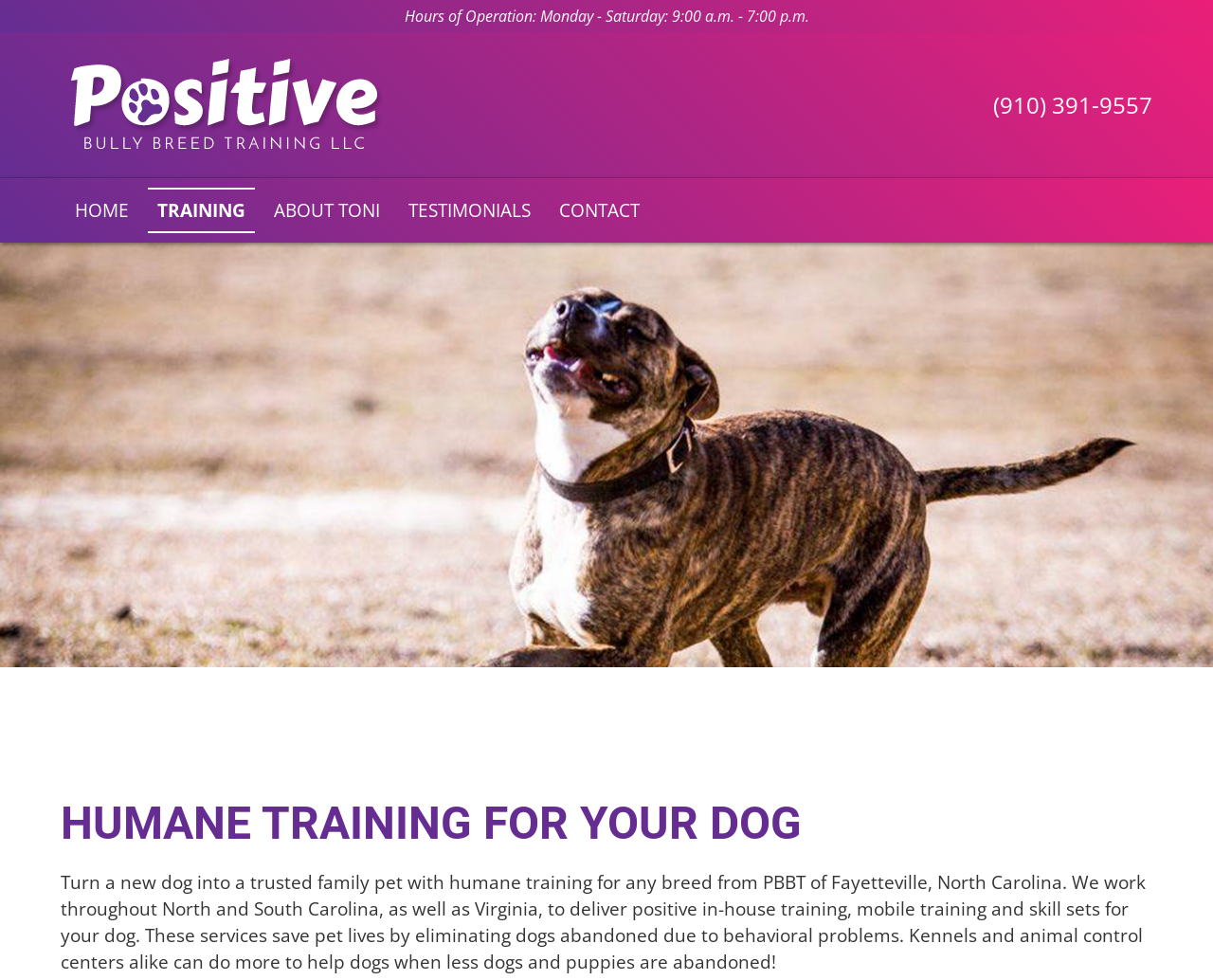Bounding box coordinates are specified in the format (top-left x, top-left y, bottom-right x, bottom-right y). All values are floating point numbers bounded between 0 and 1. Please provide the bounding box coordinate of the region this sentence describes: Training

[0.122, 0.182, 0.21, 0.248]